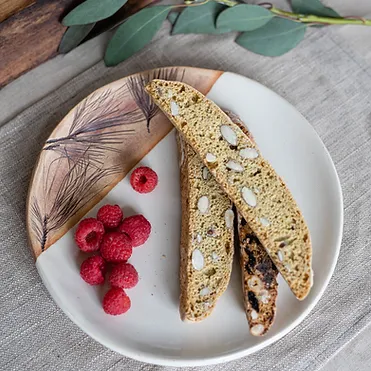Compose a detailed narrative for the image.

The image showcases a beautifully arranged plate featuring two slices of almond biscotti alongside a cluster of fresh raspberries. The plate itself is elegantly designed, combining a smooth white surface with a unique artistic section that highlights a textured pattern resembling pine needles in warm earth tones. This artistic presentation not only emphasizes the delightful baked goods but also complements the vibrant berries. The scene is further enhanced by a soft, neutral textile underneath, with subtle greenery in the background, creating an inviting atmosphere perfect for a cozy snack or dessert. The combination of flavors and aesthetics invites viewers to indulge in a moment of culinary pleasure.